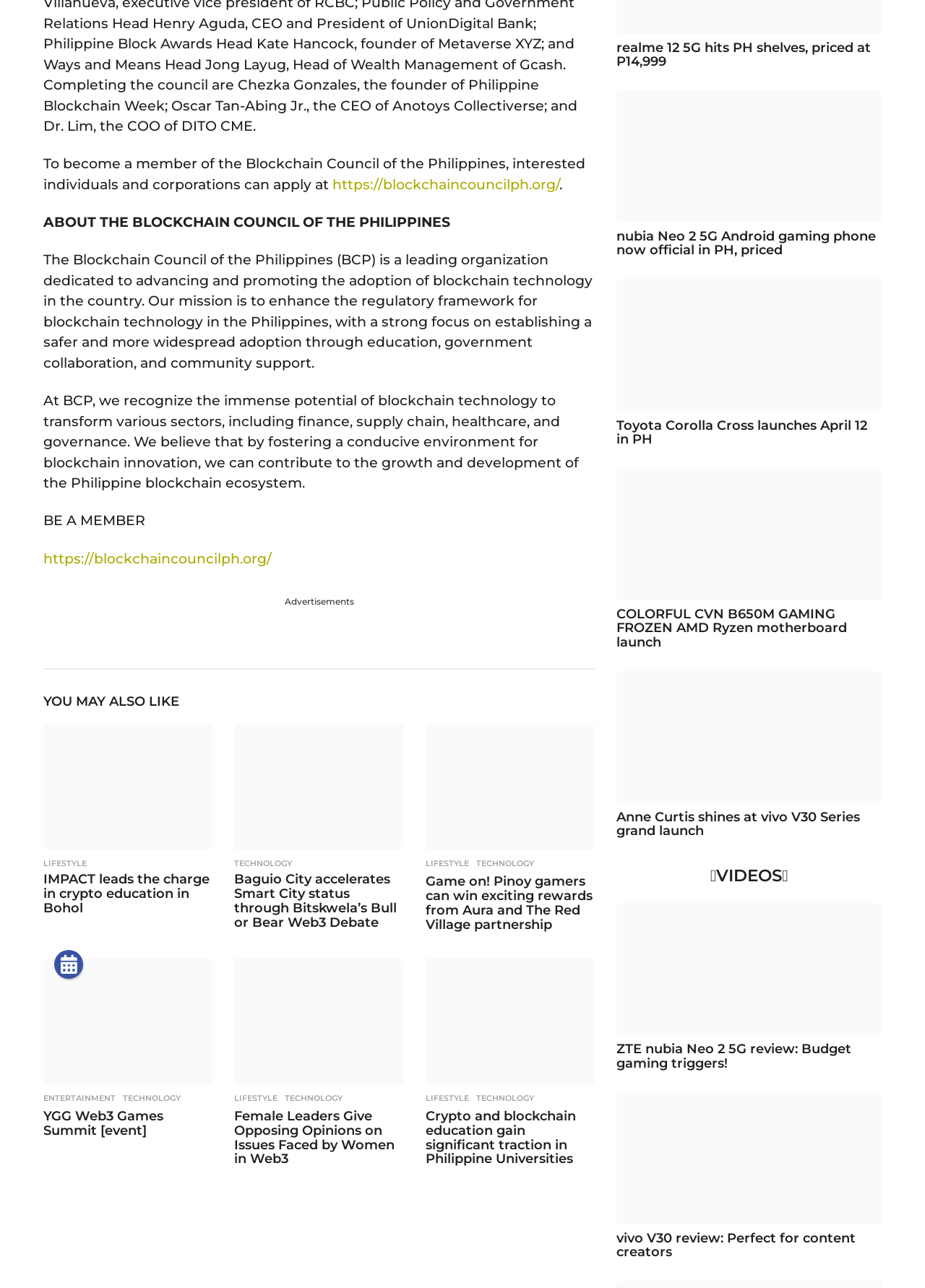Locate the bounding box coordinates of the area that needs to be clicked to fulfill the following instruction: "Learn more about the YGG Web3 Games Summit event". The coordinates should be in the format of four float numbers between 0 and 1, namely [left, top, right, bottom].

[0.047, 0.744, 0.23, 0.842]